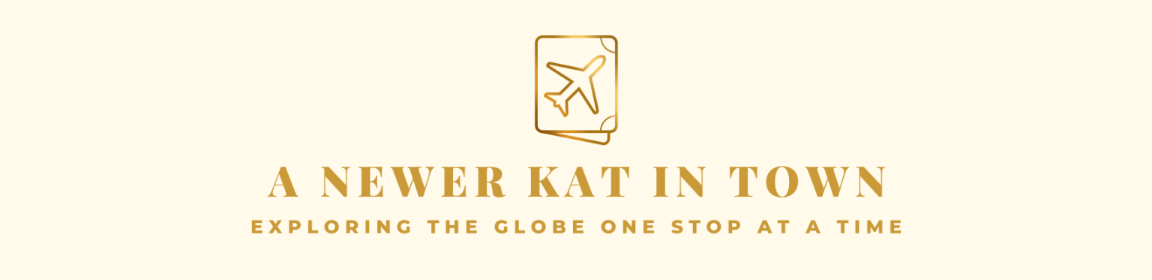Could you please study the image and provide a detailed answer to the question:
What is the background color of the header?

The soft beige background complements the gold text, creating a warm and inviting aesthetic that reflects the adventurous spirit of travel, indicating that the background color of the header is soft beige.